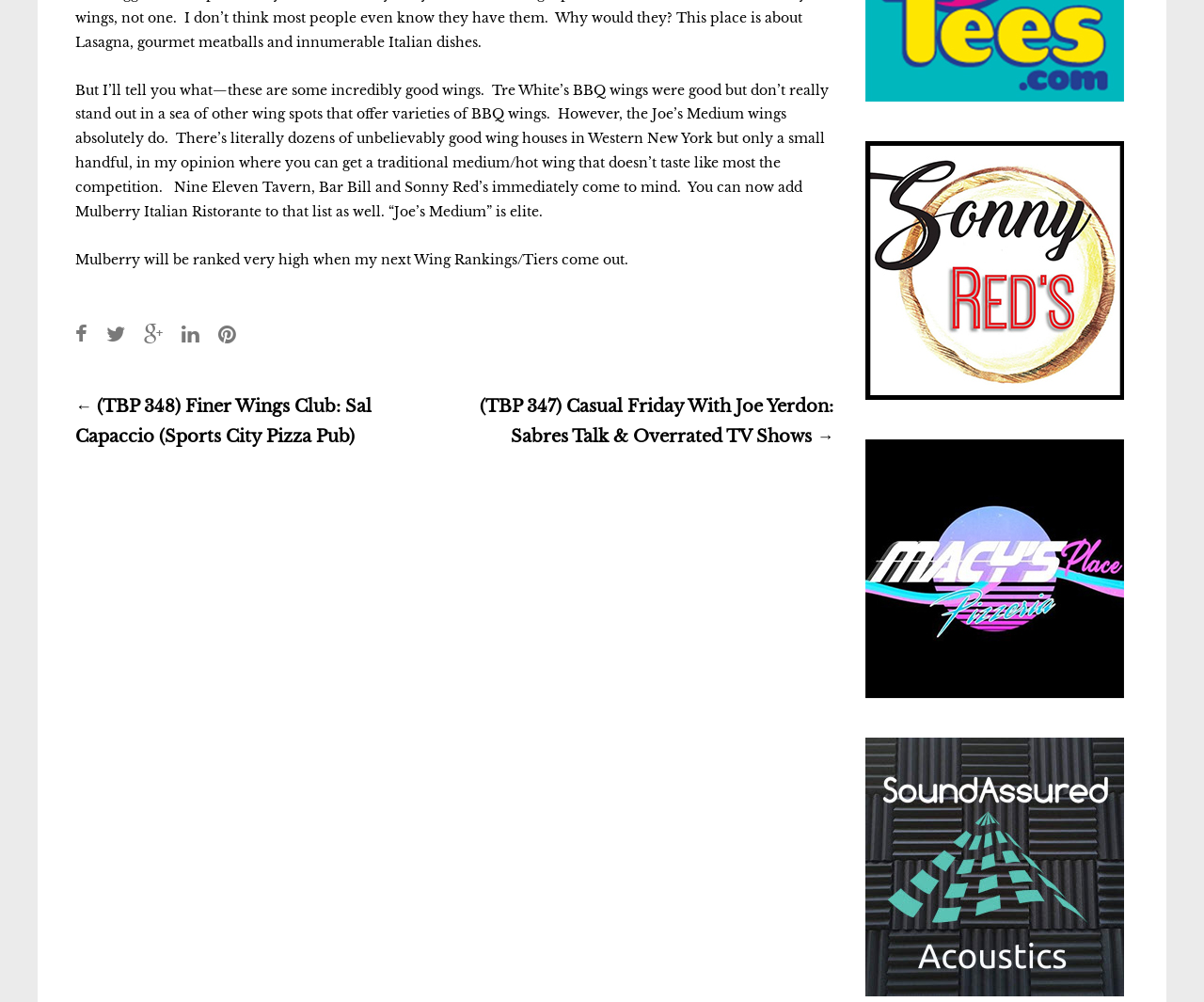Based on the element description, predict the bounding box coordinates (top-left x, top-left y, bottom-right x, bottom-right y) for the UI element in the screenshot: parent_node: PODCAST SUPPORTED BY

[0.719, 0.383, 0.934, 0.434]